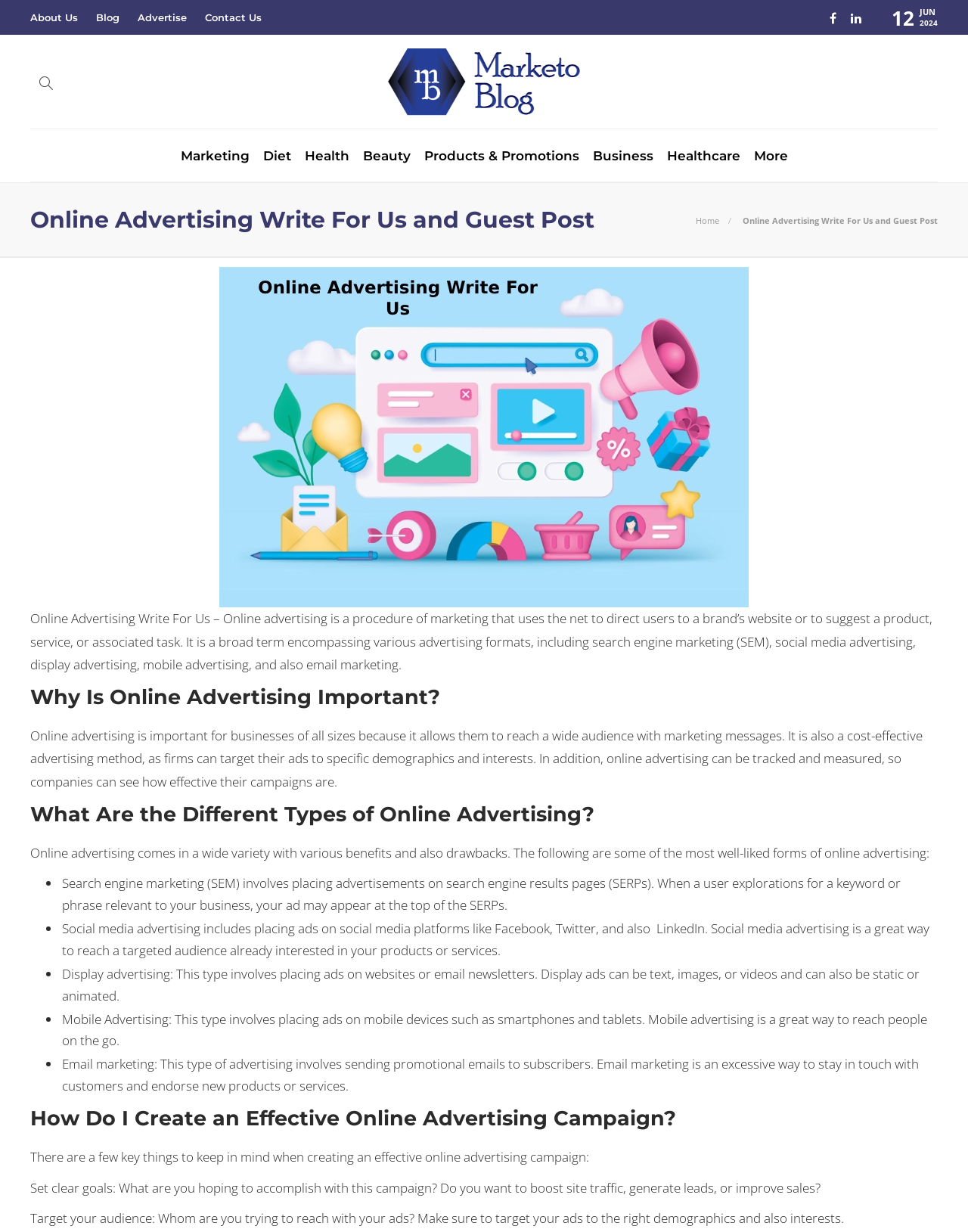Please locate the bounding box coordinates for the element that should be clicked to achieve the following instruction: "Click on Contact Us". Ensure the coordinates are given as four float numbers between 0 and 1, i.e., [left, top, right, bottom].

[0.212, 0.002, 0.27, 0.026]